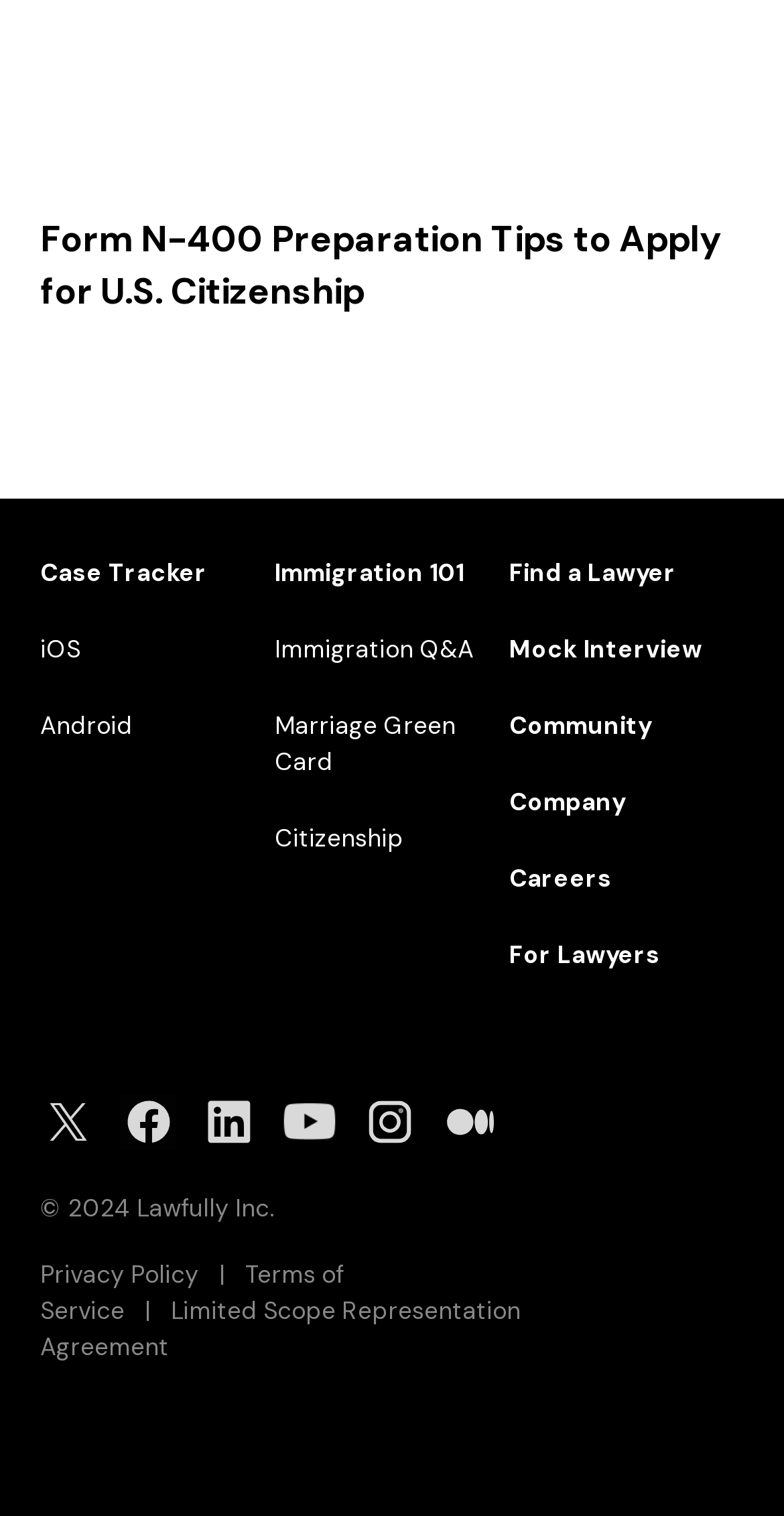Please predict the bounding box coordinates of the element's region where a click is necessary to complete the following instruction: "Visit Immigration 101". The coordinates should be represented by four float numbers between 0 and 1, i.e., [left, top, right, bottom].

[0.35, 0.368, 0.591, 0.389]